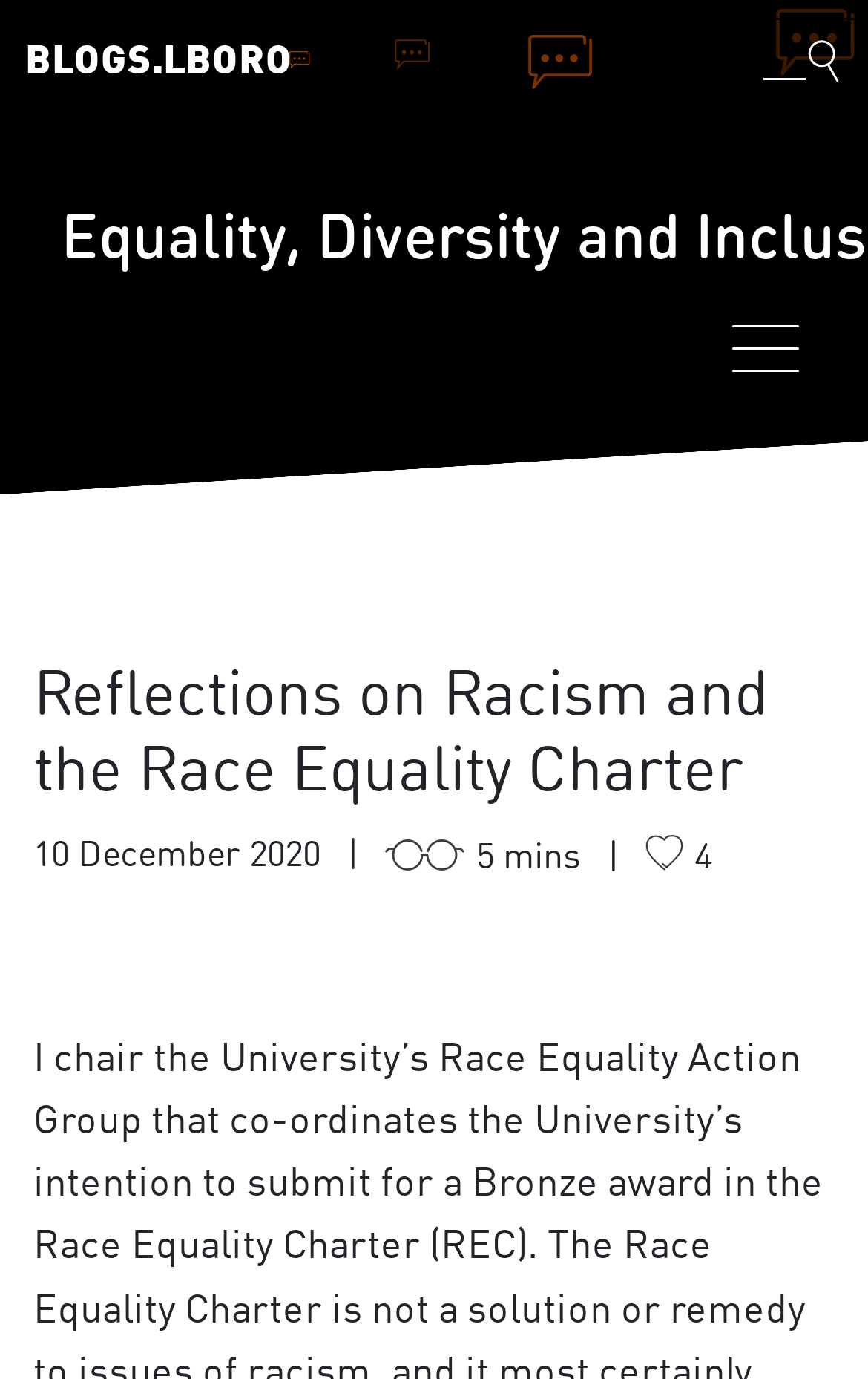How many comments are there on the article?
Please provide a single word or phrase based on the screenshot.

4